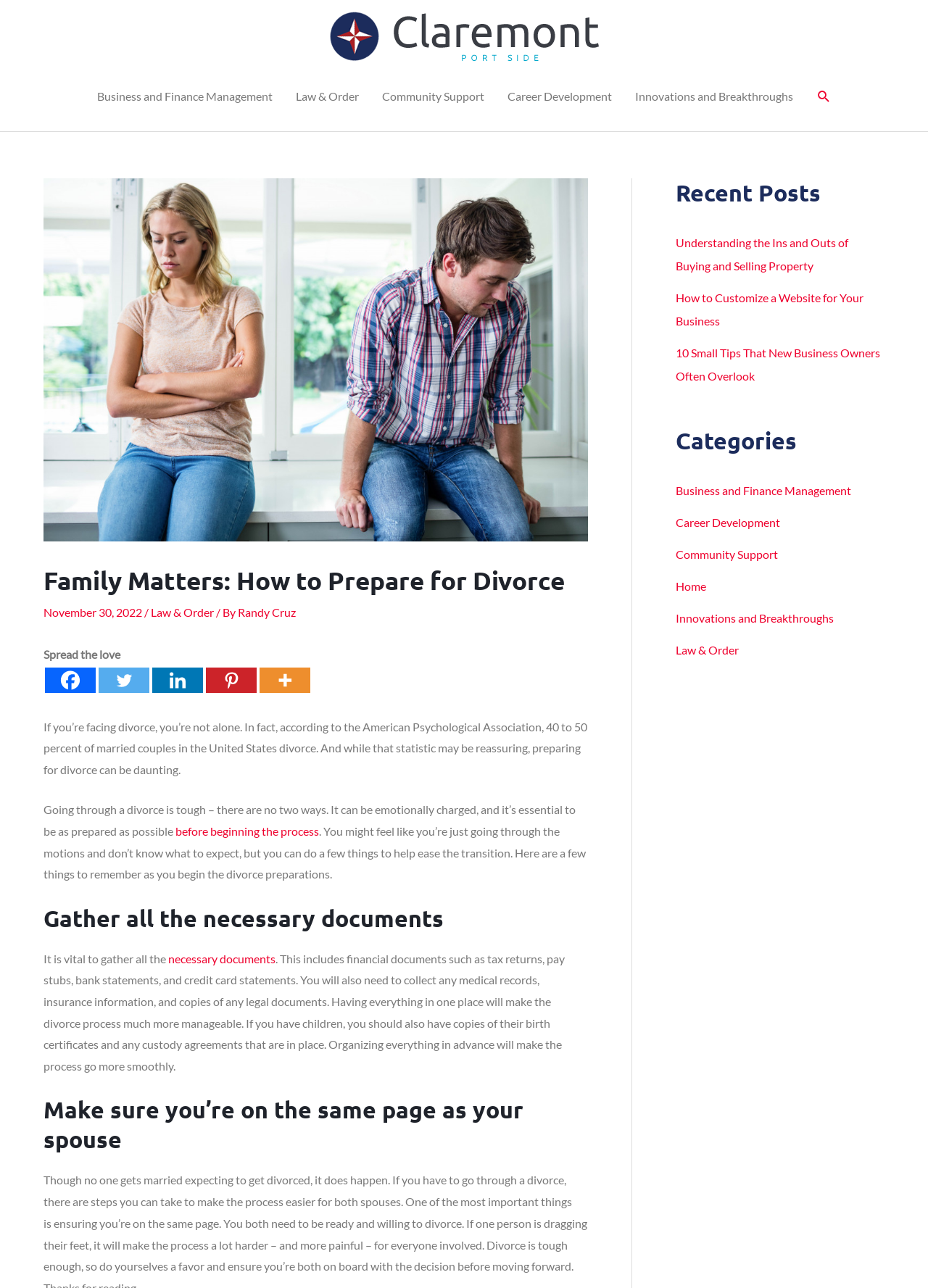Utilize the information from the image to answer the question in detail:
What type of documents should be gathered for divorce preparation?

I found this answer by reading the section 'Gather all the necessary documents', which lists financial documents such as tax returns and bank statements, as well as legal documents and medical records.